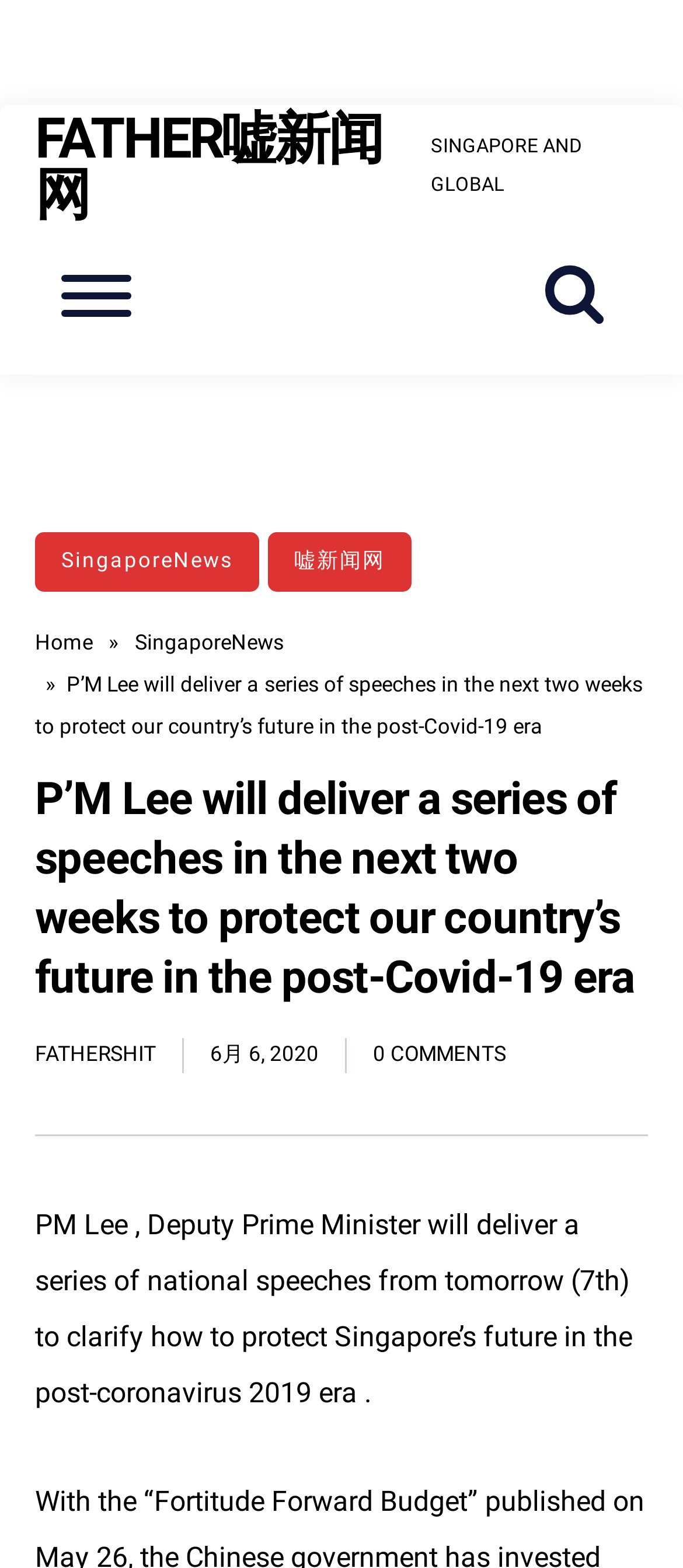Kindly determine the bounding box coordinates for the clickable area to achieve the given instruction: "Go to the 'Home' page".

[0.051, 0.402, 0.136, 0.417]